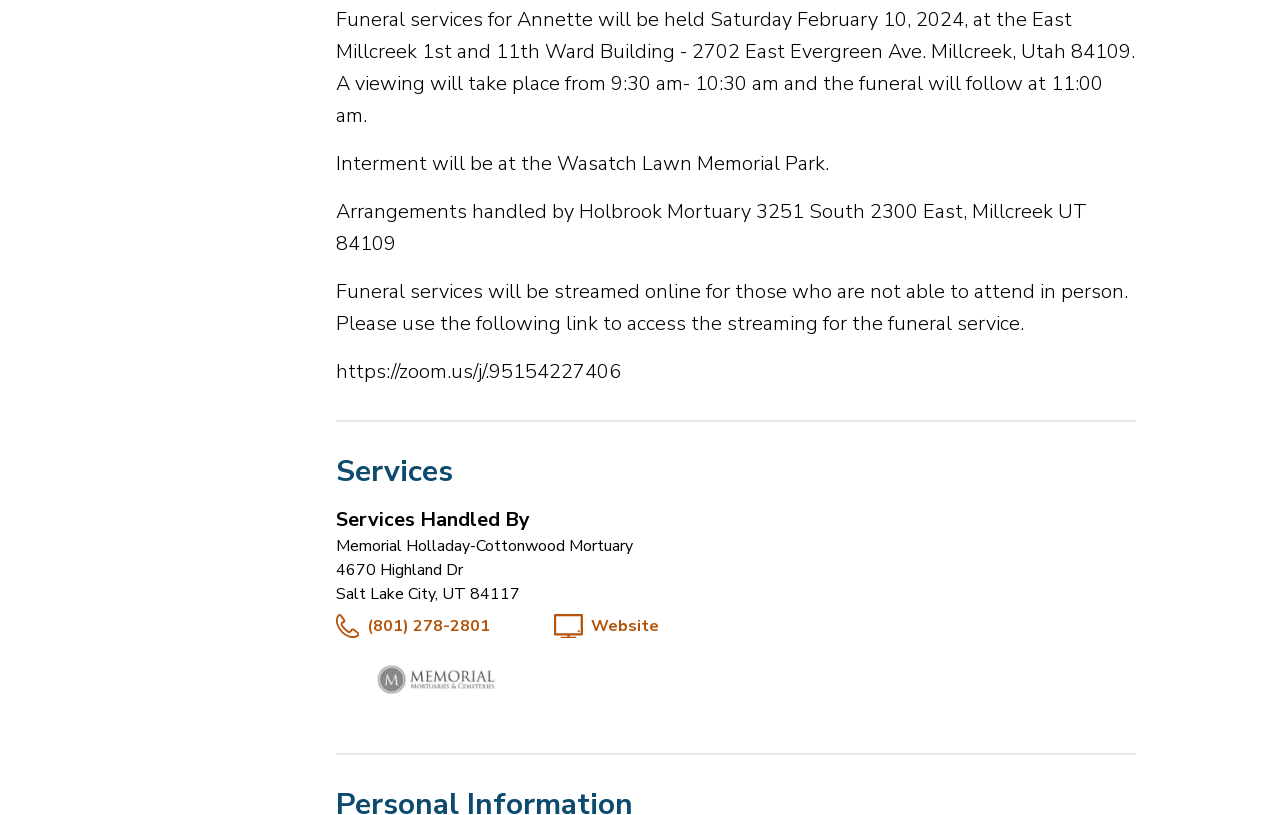From the webpage screenshot, predict the bounding box of the UI element that matches this description: "alt="Memorial Holladay-Cottonwood Mortuary logo"".

[0.262, 0.783, 0.888, 0.884]